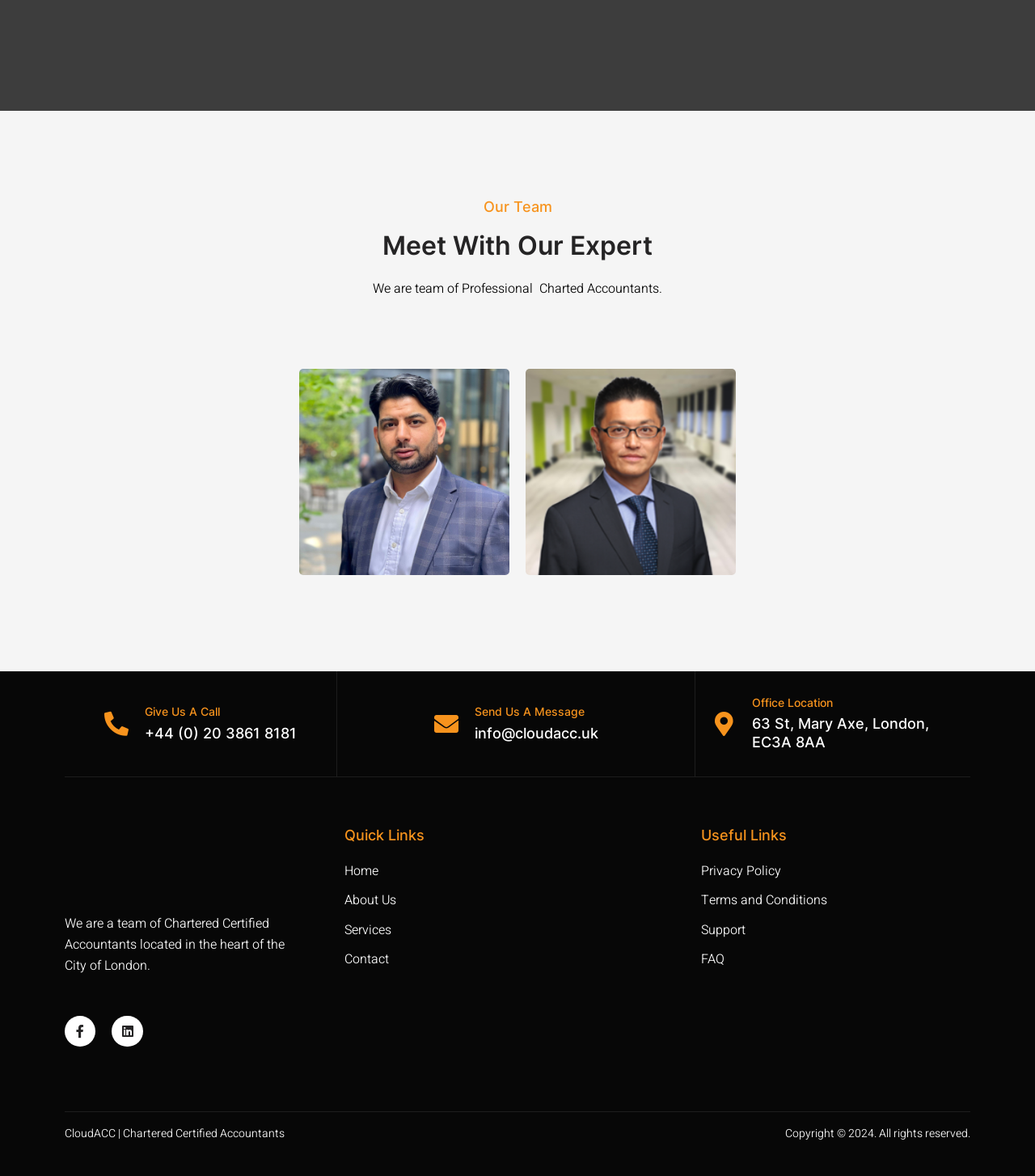Provide the bounding box coordinates of the HTML element described as: "Support". The bounding box coordinates should be four float numbers between 0 and 1, i.e., [left, top, right, bottom].

[0.677, 0.782, 0.932, 0.8]